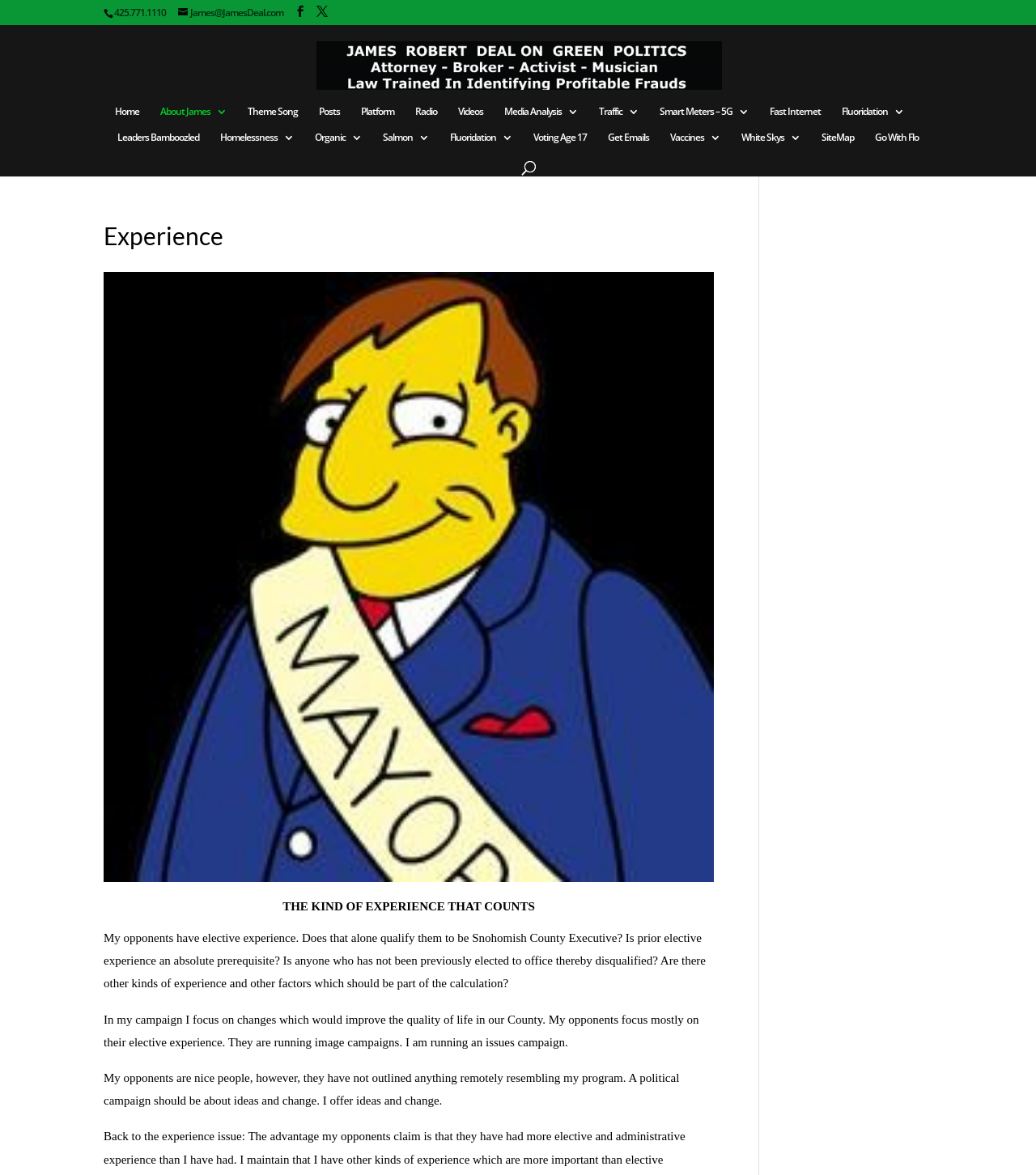Please determine the bounding box coordinates of the element to click in order to execute the following instruction: "Go to the home page". The coordinates should be four float numbers between 0 and 1, specified as [left, top, right, bottom].

[0.111, 0.09, 0.134, 0.112]